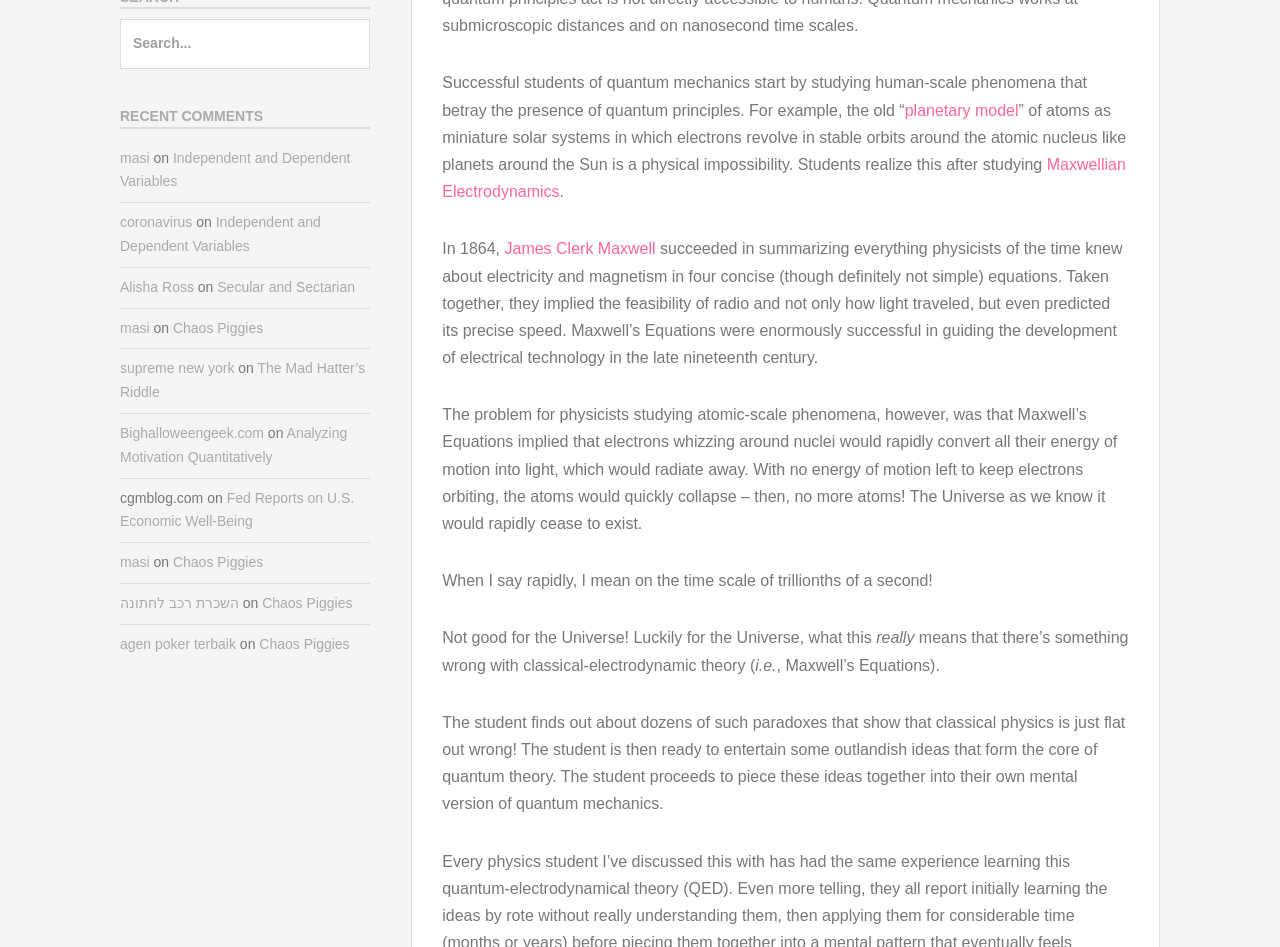Please give a concise answer to this question using a single word or phrase: 
What is the purpose of the search box?

To search for content